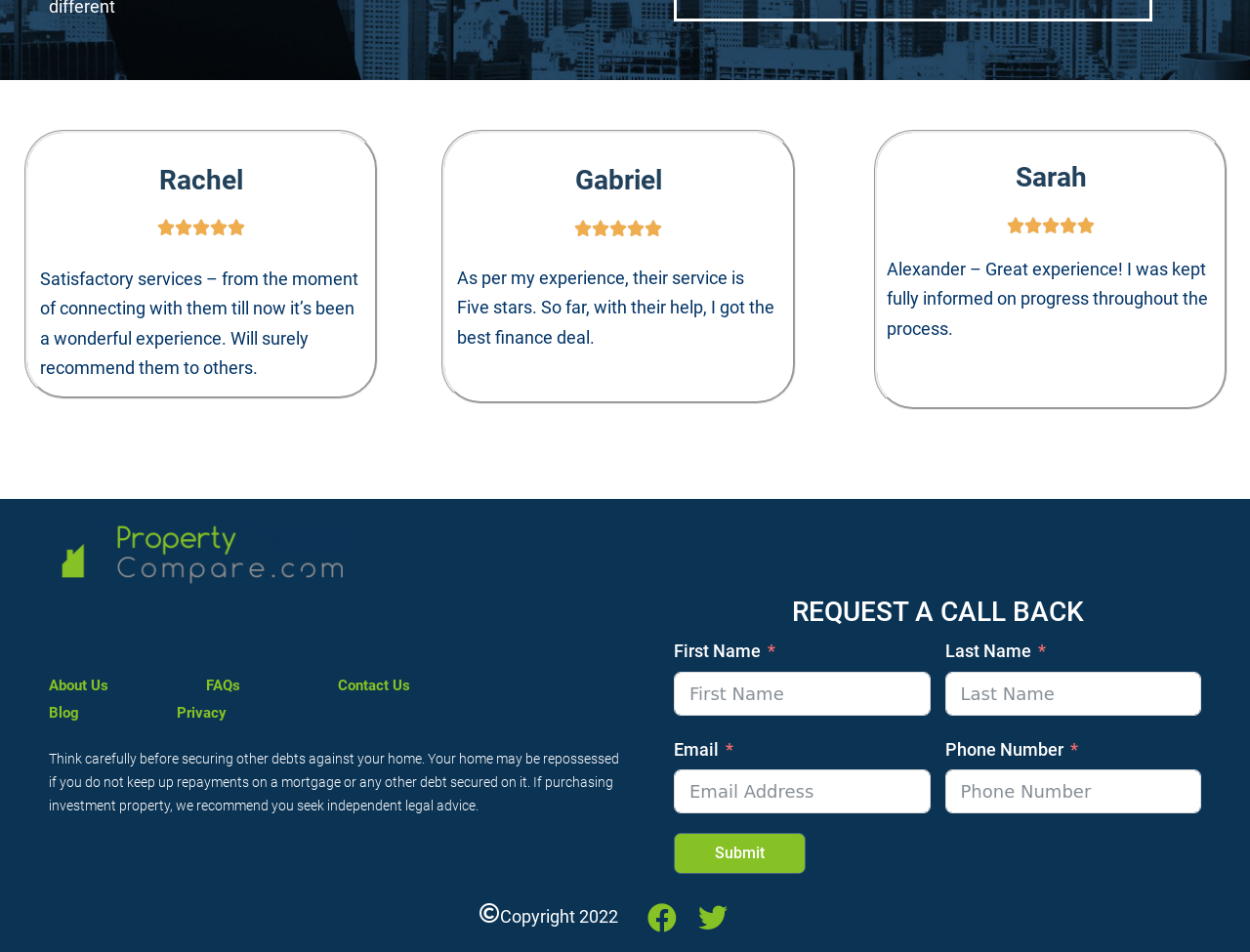Use a single word or phrase to answer the question: How many customer testimonials are displayed?

3